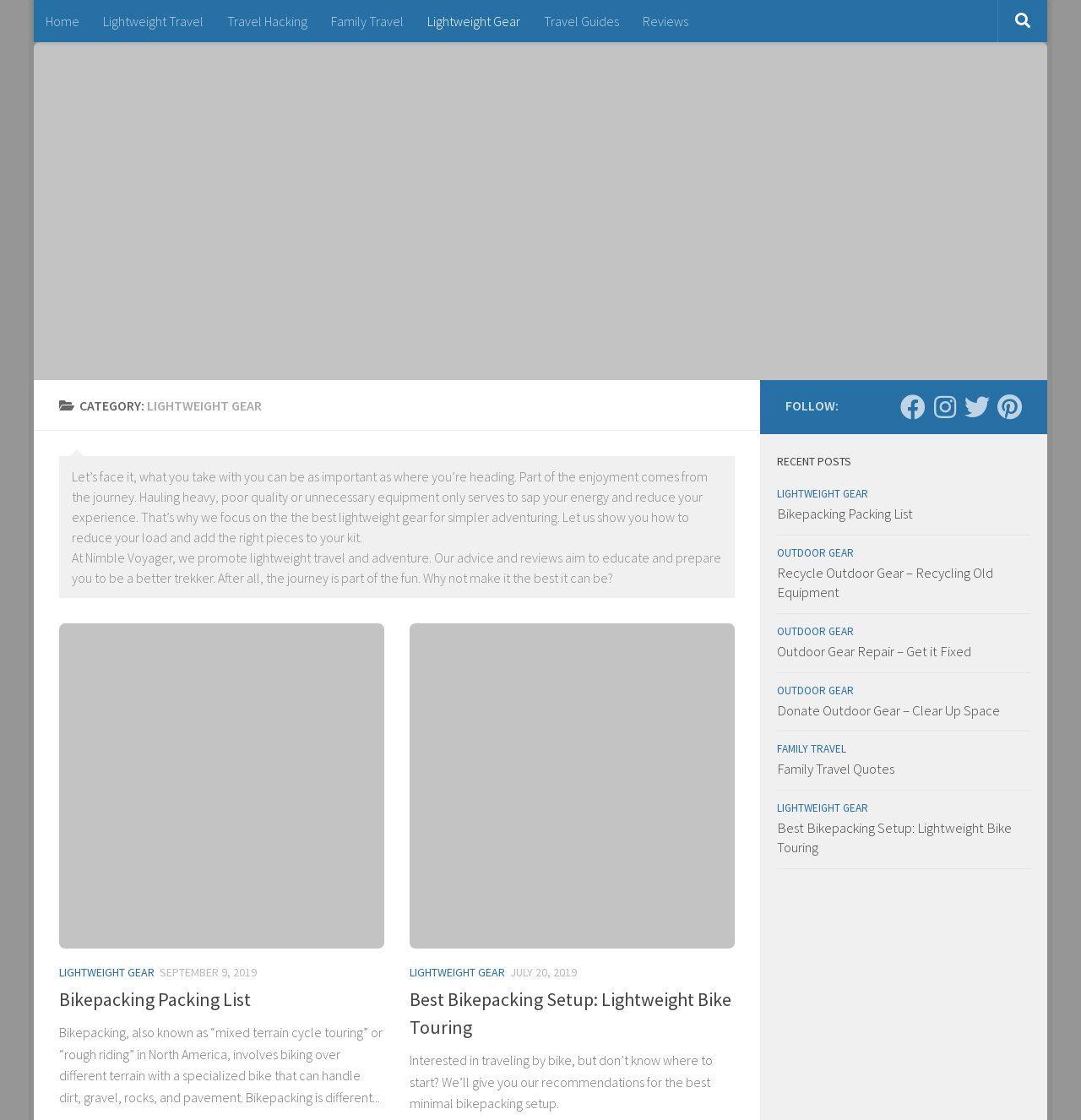Pinpoint the bounding box coordinates of the area that must be clicked to complete this instruction: "Explore the 'Lightweight Travel' section".

[0.084, 0.0, 0.199, 0.038]